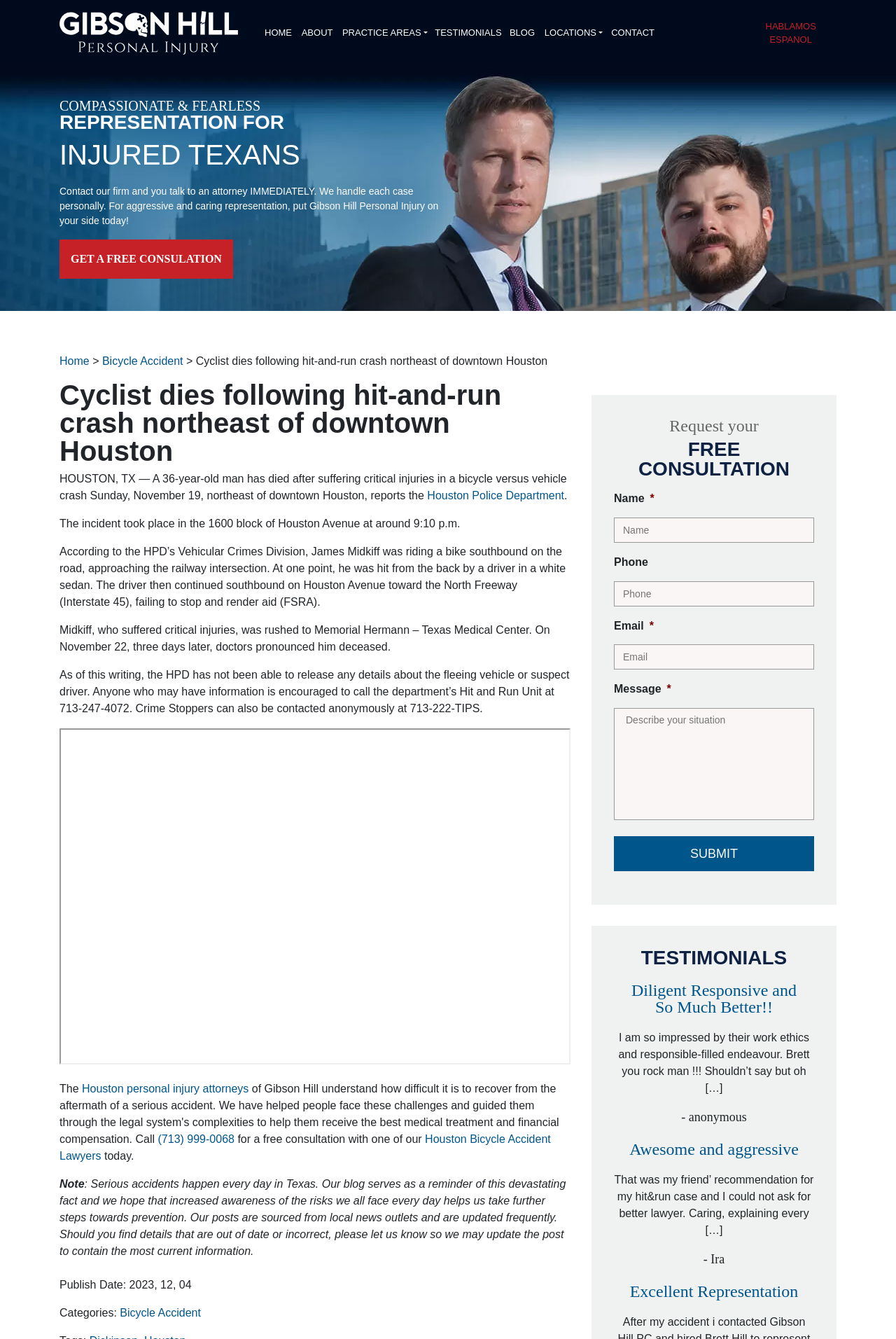Determine the bounding box coordinates of the clickable element necessary to fulfill the instruction: "Click the 'SUBMIT' button". Provide the coordinates as four float numbers within the 0 to 1 range, i.e., [left, top, right, bottom].

[0.685, 0.625, 0.909, 0.651]